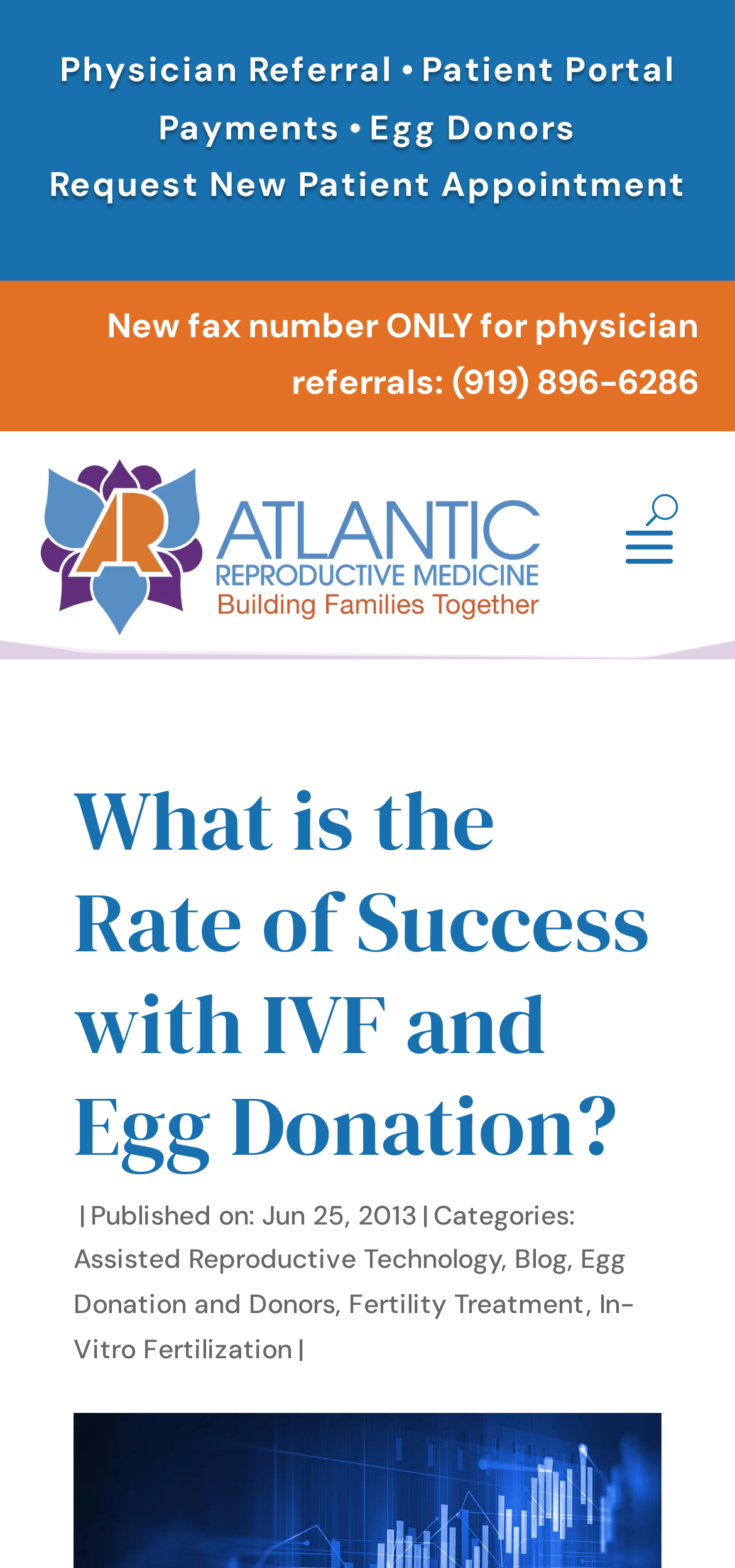Determine the bounding box coordinates in the format (top-left x, top-left y, bottom-right x, bottom-right y). Ensure all values are floating point numbers between 0 and 1. Identify the bounding box of the UI element described by: Blog

[0.7, 0.792, 0.772, 0.814]